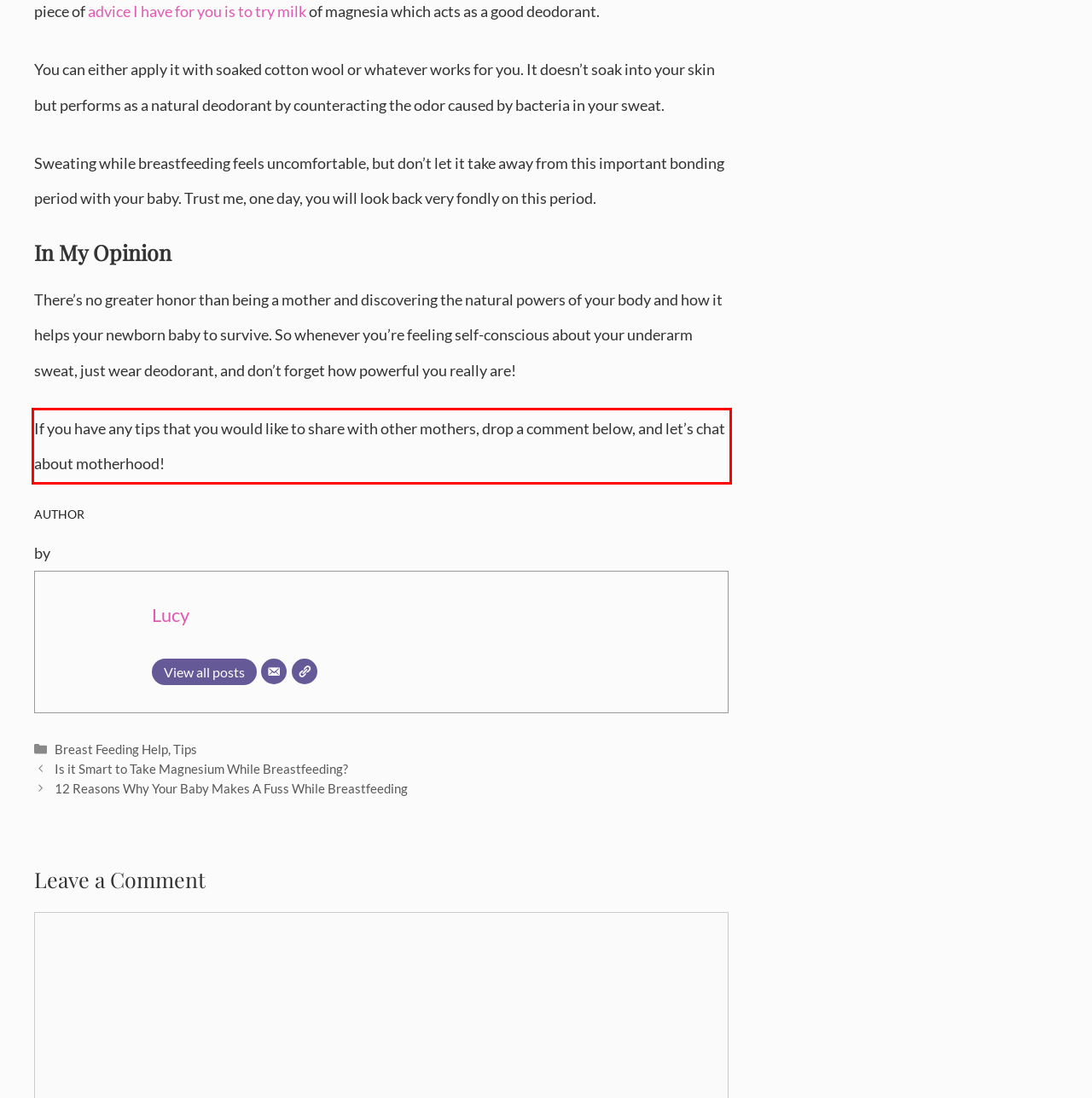Within the screenshot of the webpage, locate the red bounding box and use OCR to identify and provide the text content inside it.

If you have any tips that you would like to share with other mothers, drop a comment below, and let’s chat about motherhood!